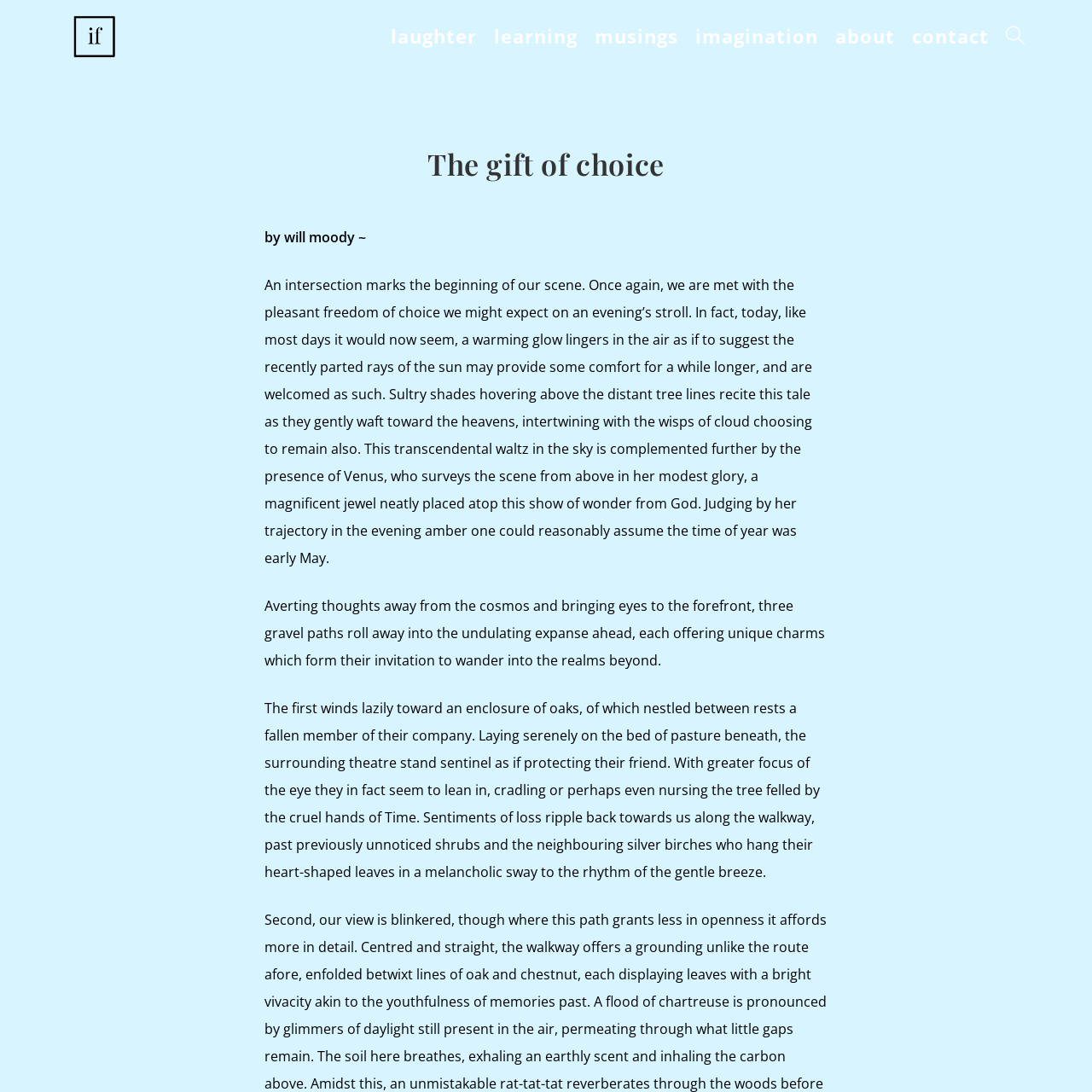What is the state of the fallen tree?
Provide a thorough and detailed answer to the question.

The passage describes the fallen tree as 'Laying serenely on the bed of pasture beneath' which suggests that the tree is resting peacefully on the ground.